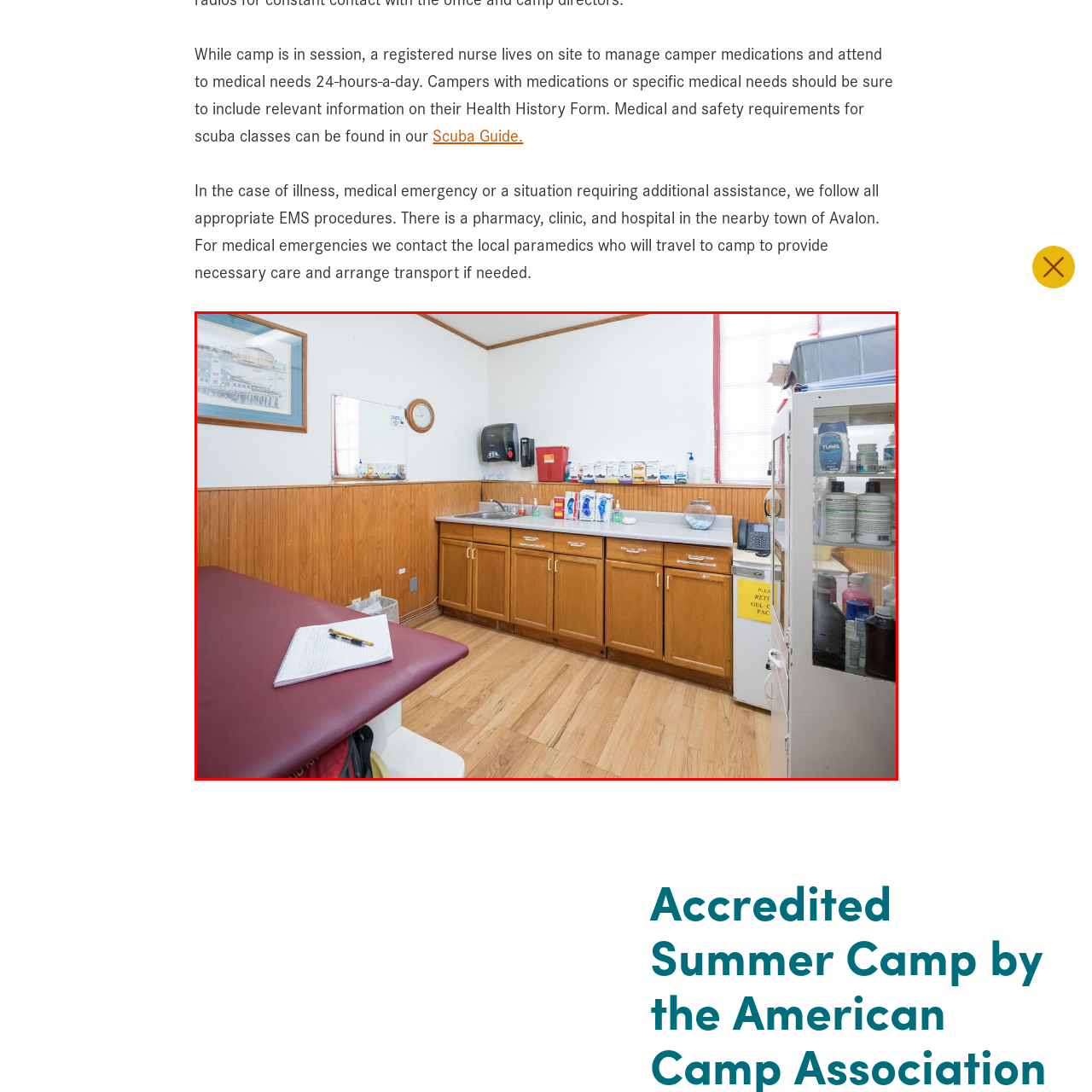Thoroughly describe the contents of the picture within the red frame.

The image depicts a well-equipped medical room at Toyon Bay, designed to cater to campers' health needs. The room features wooden paneling and a bright, inviting environment. A medical examination table in the foreground is accompanied by a clipboard and pen, indicating readiness for patient assessments. 

Along the walls, there are essential medical supplies: a sink area with various health products neatly arranged, including first aid supplies, medications, and hygiene products. The cabinetry beneath the counter provides ample storage, displaying organized containers and a visible refrigerator labeled for medical use. 

This facility ensures that a registered nurse is available 24/7, overseeing camper health and managing medical needs. The room’s setup reflects a commitment to safety and care, allowing for efficient medical attention in a setting where the well-being of campers is paramount.